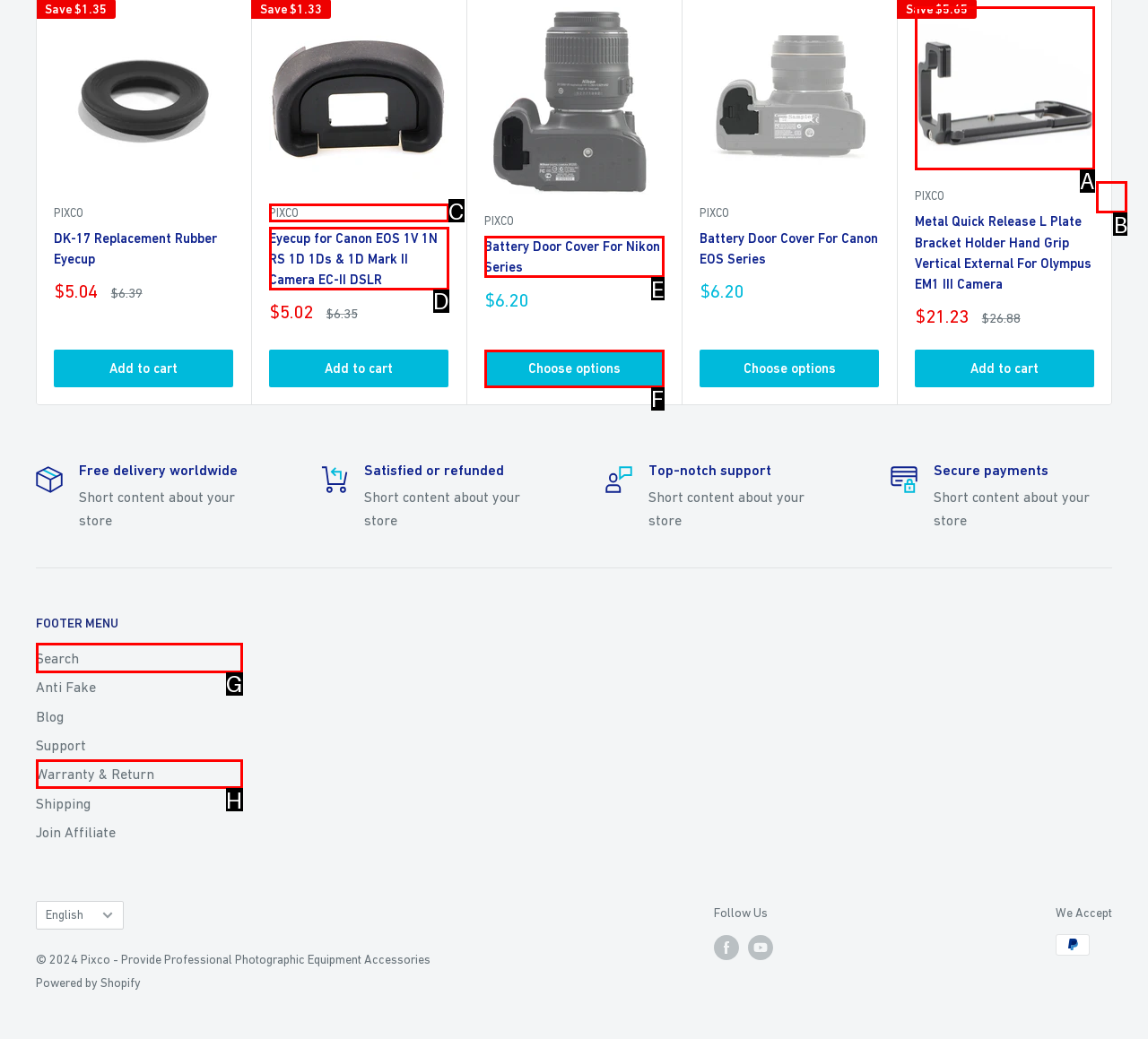Choose the UI element you need to click to carry out the task: Visit the Contact Us page.
Respond with the corresponding option's letter.

None